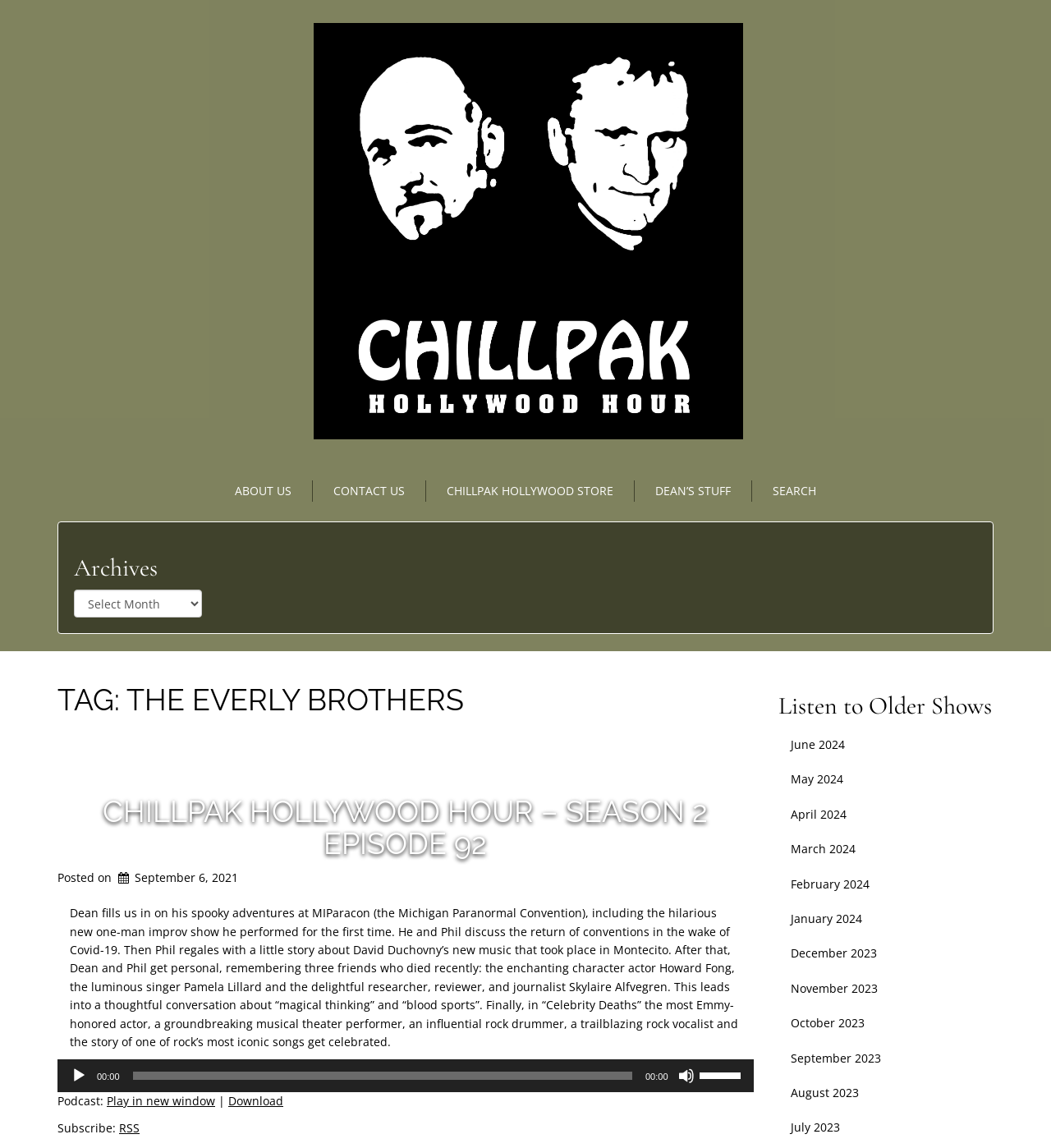Can you determine the main header of this webpage?

CHILLPAK HOLLYWOOD HOUR – SEASON 2 EPISODE 92